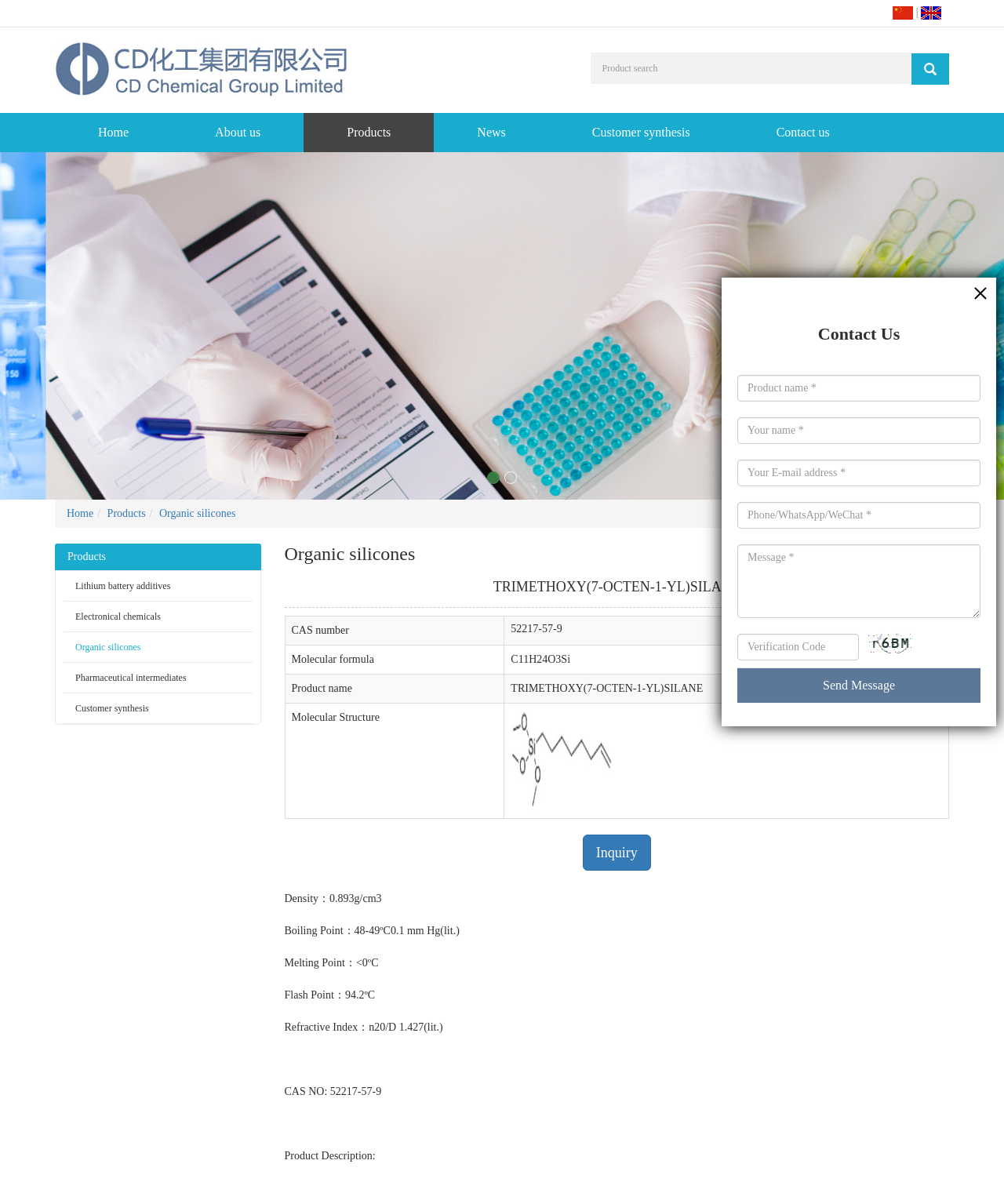Using the provided element description, identify the bounding box coordinates as (top-left x, top-left y, bottom-right x, bottom-right y). Ensure all values are between 0 and 1. Description: Lithium battery additives

[0.075, 0.479, 0.239, 0.494]